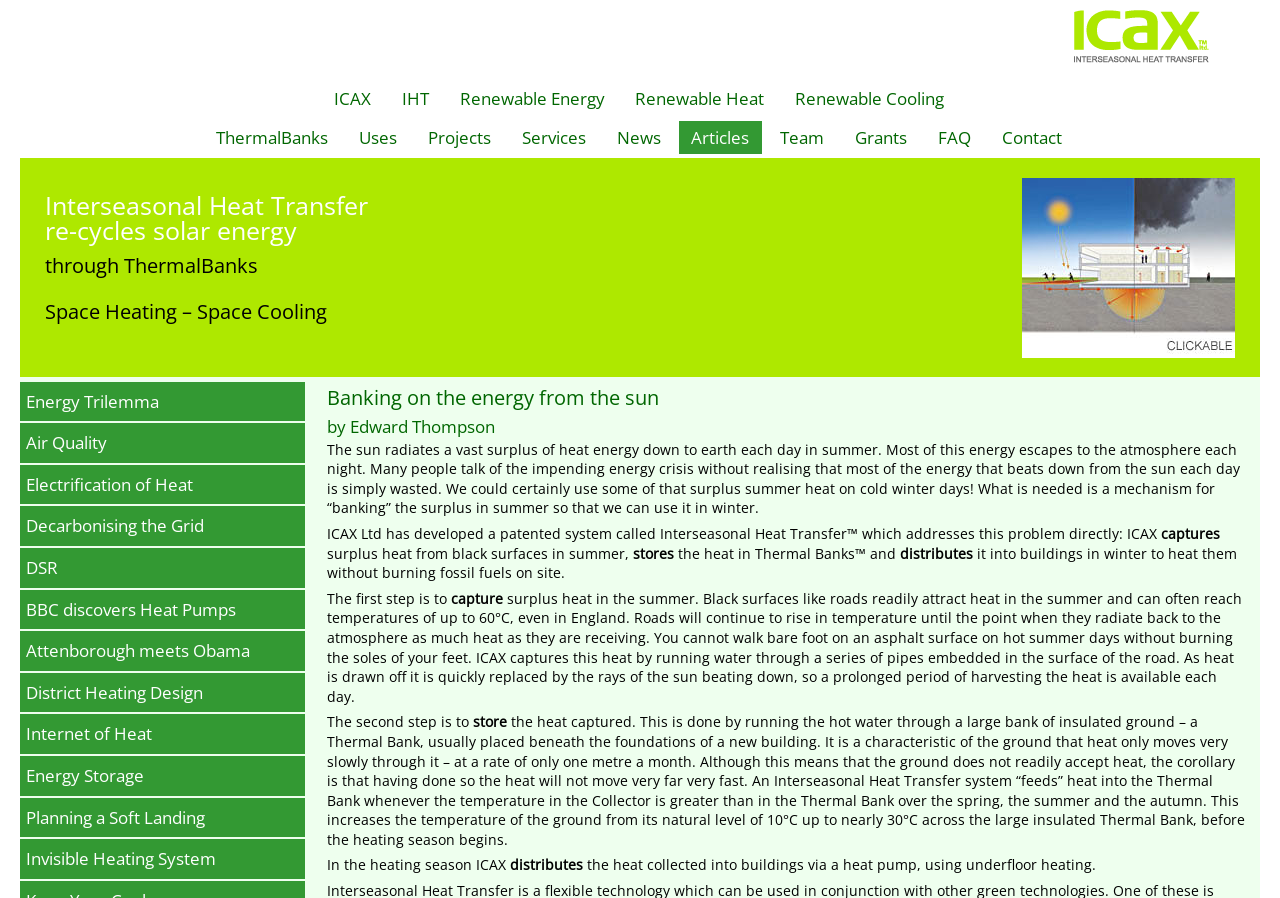Identify the bounding box coordinates for the element that needs to be clicked to fulfill this instruction: "Read the 'Banking on the energy from the sun' article". Provide the coordinates in the format of four float numbers between 0 and 1: [left, top, right, bottom].

[0.248, 0.419, 0.975, 0.454]